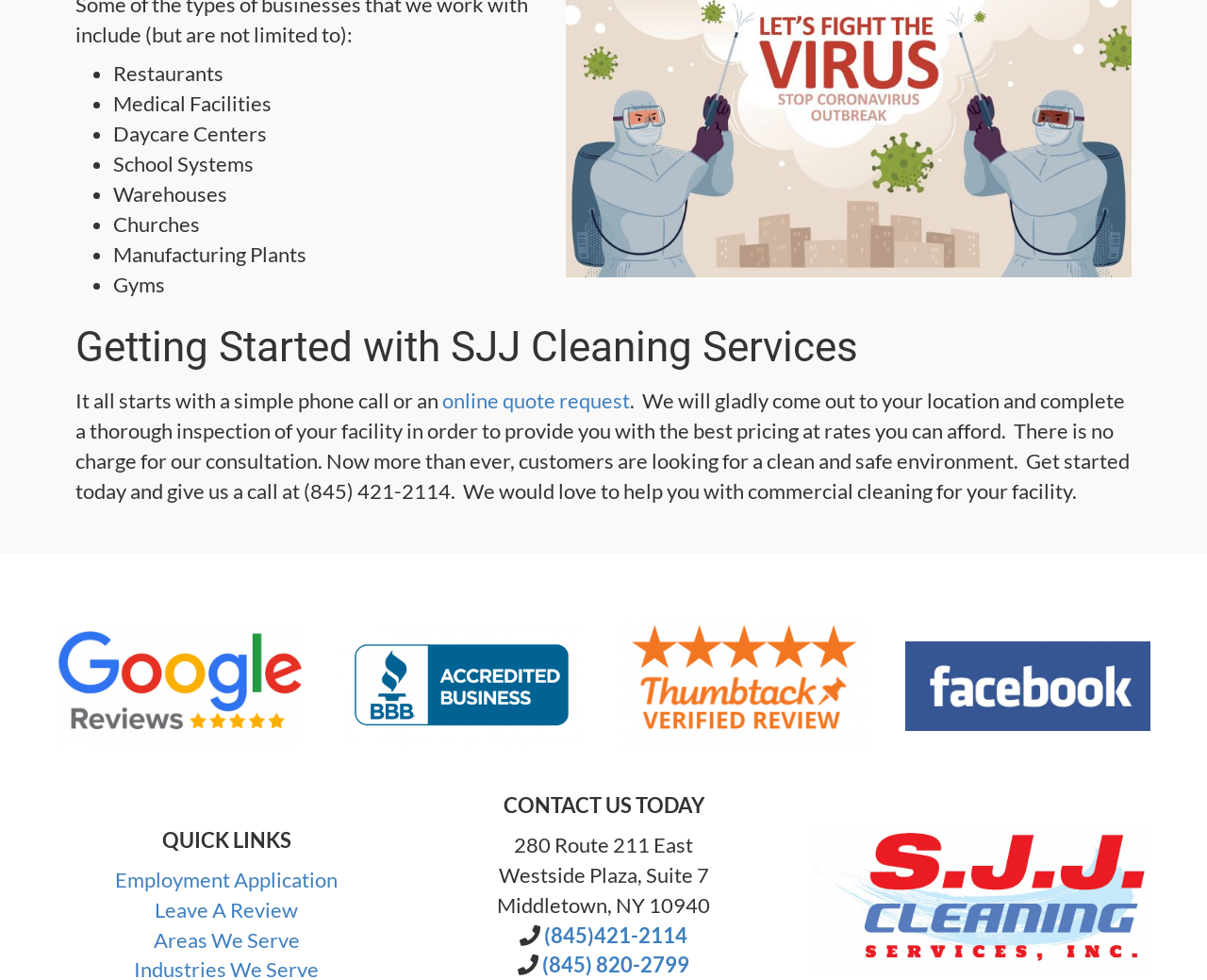Using the given element description, provide the bounding box coordinates (top-left x, top-left y, bottom-right x, bottom-right y) for the corresponding UI element in the screenshot: Leave A Review

[0.128, 0.915, 0.247, 0.941]